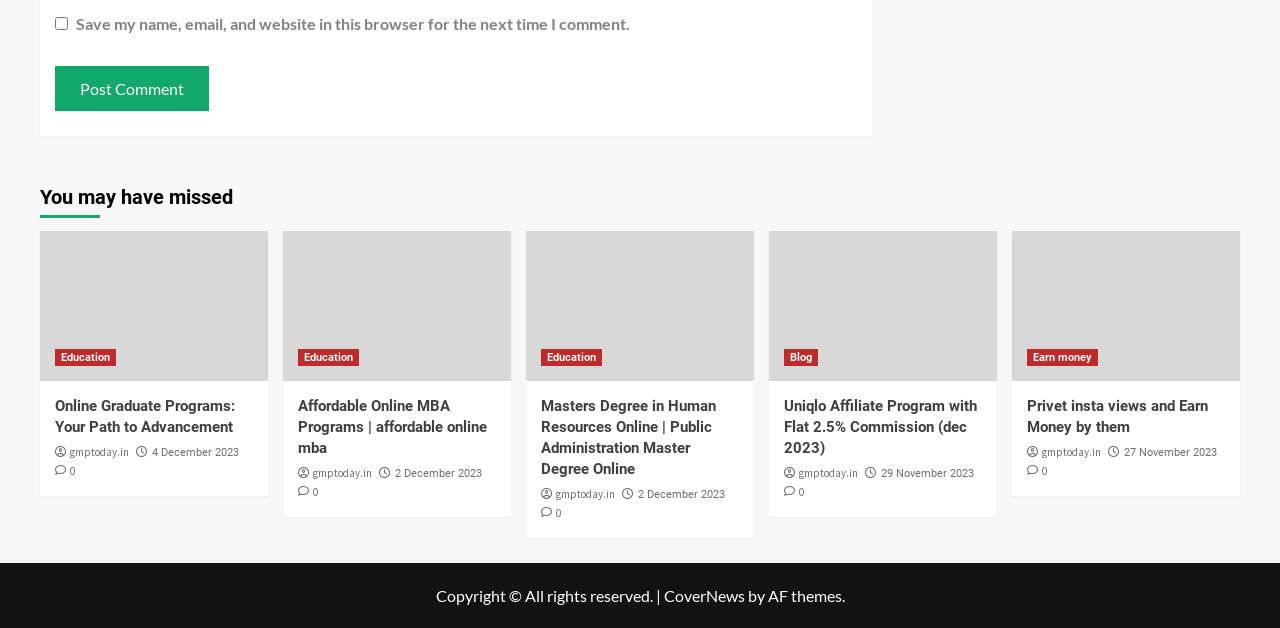Kindly provide the bounding box coordinates of the section you need to click on to fulfill the given instruction: "Check the 'Save my name, email, and website in this browser for the next time I comment' checkbox".

[0.043, 0.027, 0.053, 0.048]